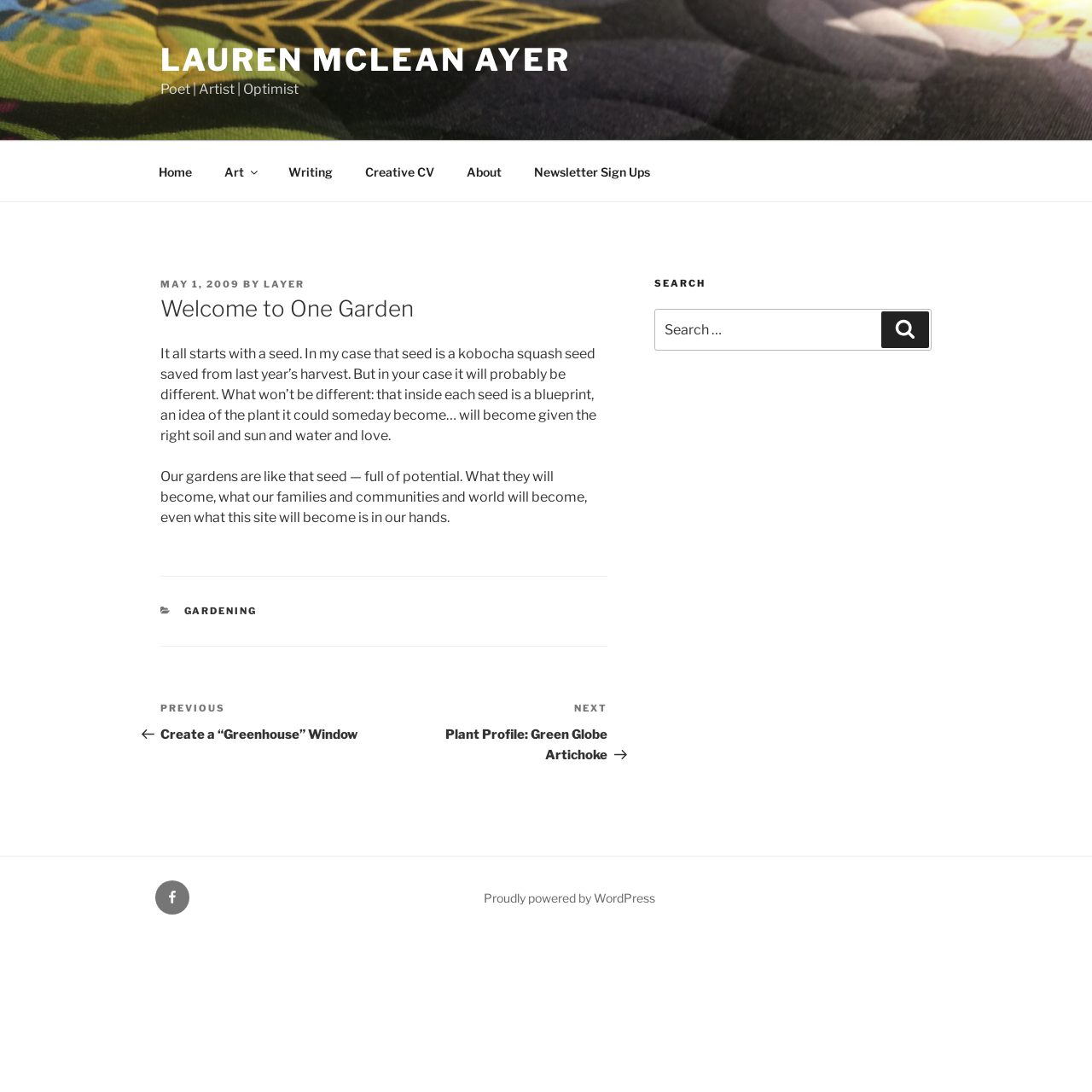Determine the coordinates of the bounding box that should be clicked to complete the instruction: "Search for something". The coordinates should be represented by four float numbers between 0 and 1: [left, top, right, bottom].

[0.599, 0.283, 0.853, 0.321]